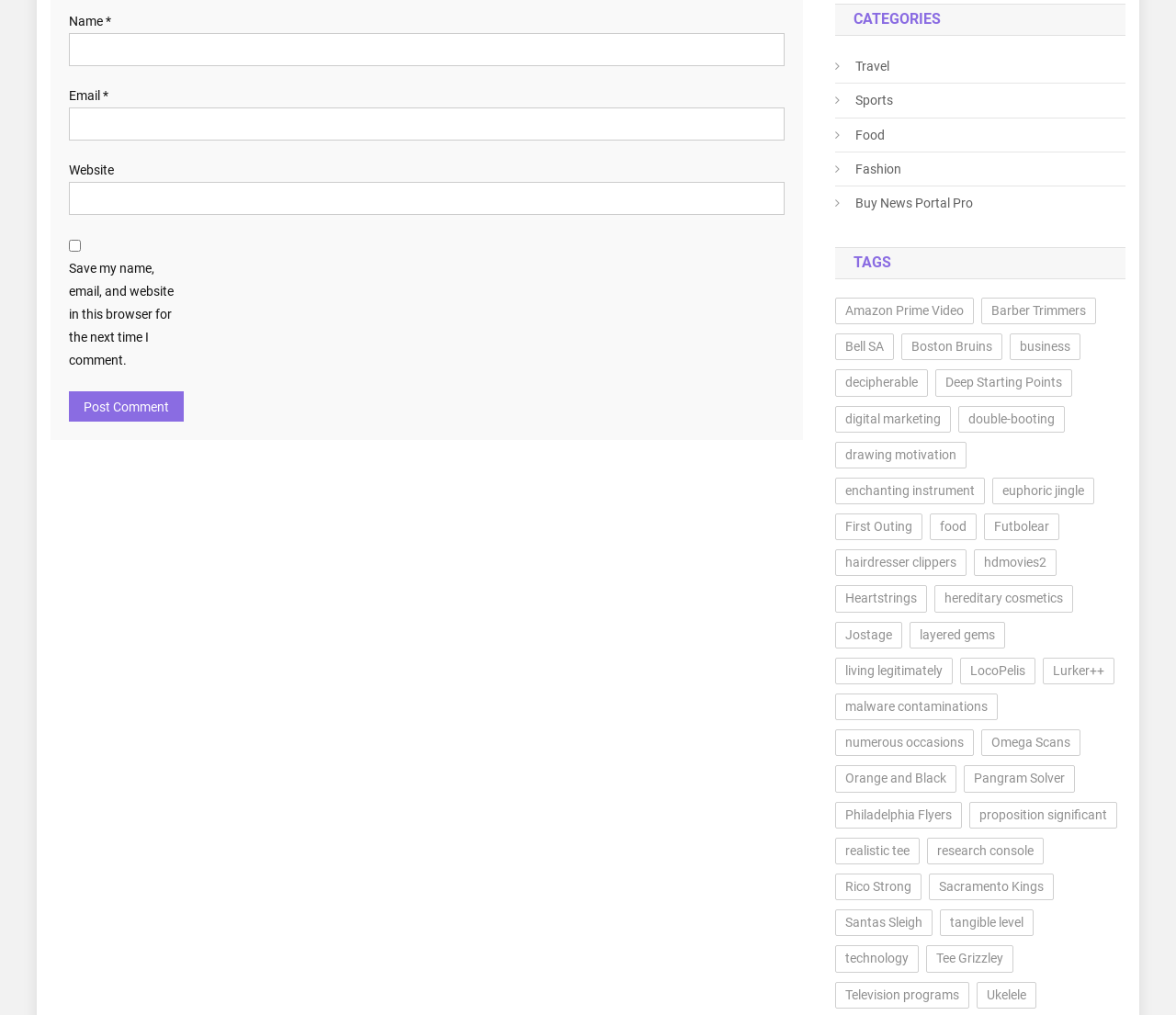Please identify the bounding box coordinates of the element's region that I should click in order to complete the following instruction: "Enter your name". The bounding box coordinates consist of four float numbers between 0 and 1, i.e., [left, top, right, bottom].

[0.059, 0.033, 0.667, 0.065]